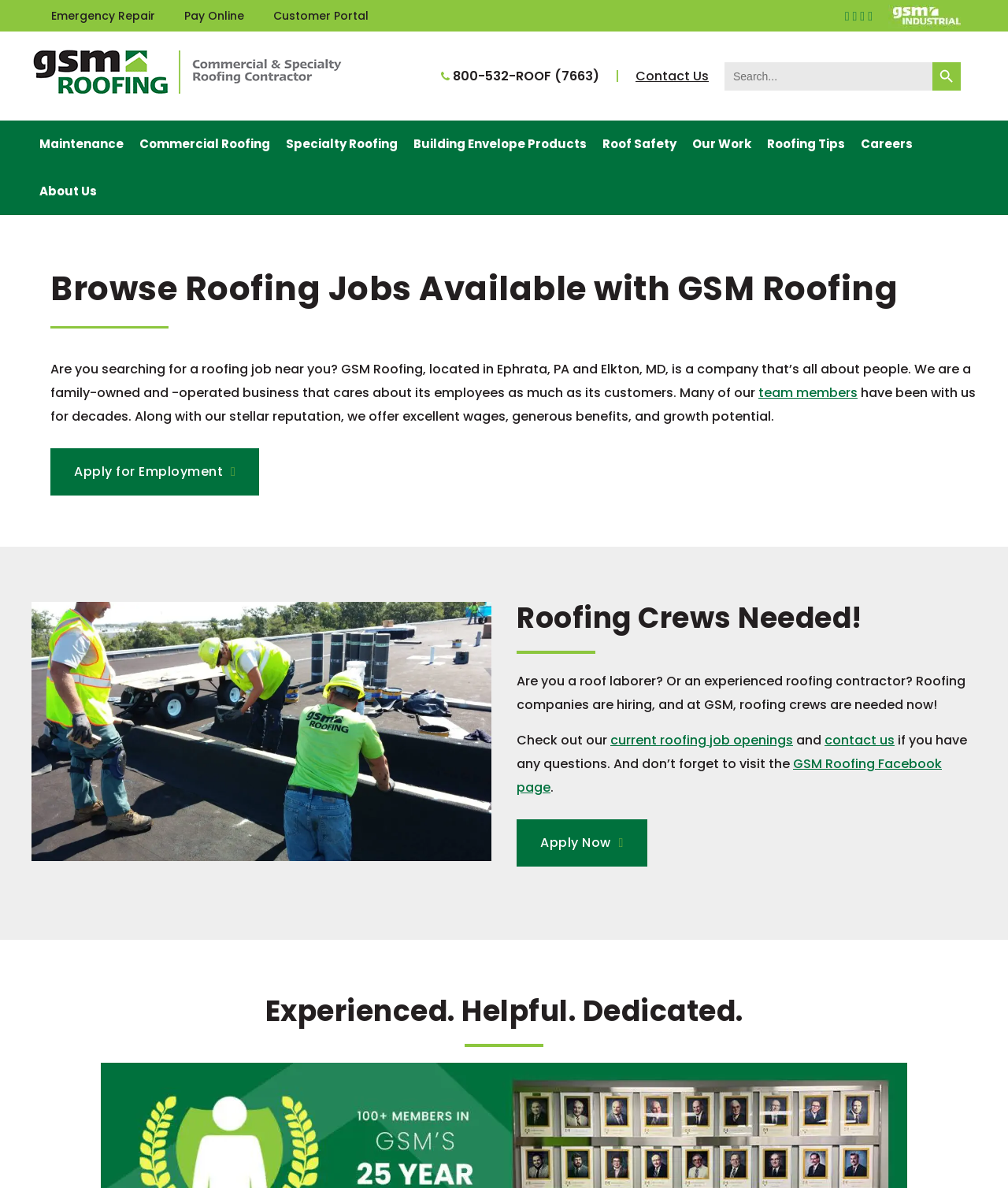Highlight the bounding box coordinates of the element you need to click to perform the following instruction: "Visit GSM Roofing Facebook page."

[0.512, 0.635, 0.934, 0.67]